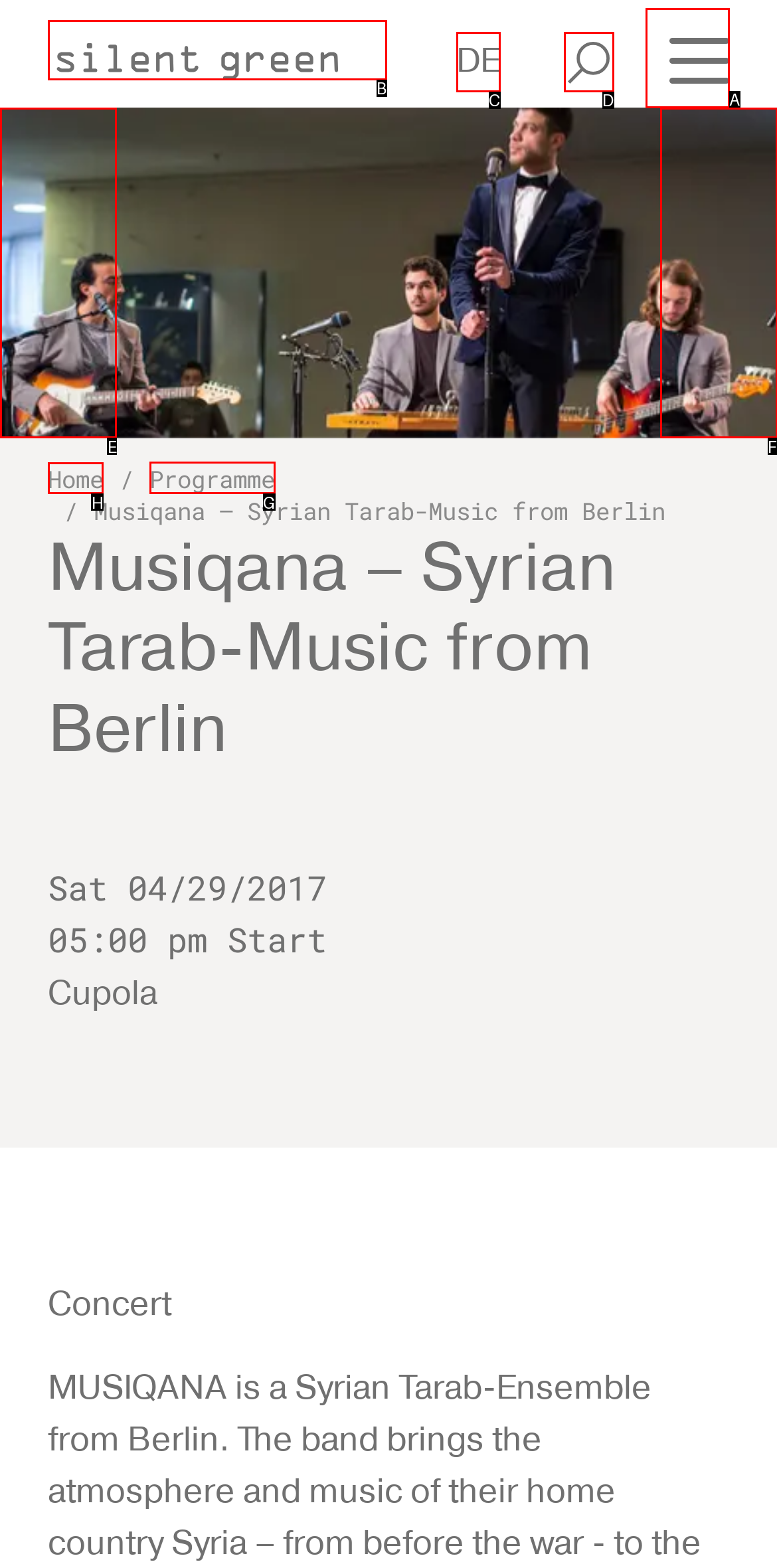Please indicate which HTML element to click in order to fulfill the following task: go to home page Respond with the letter of the chosen option.

H